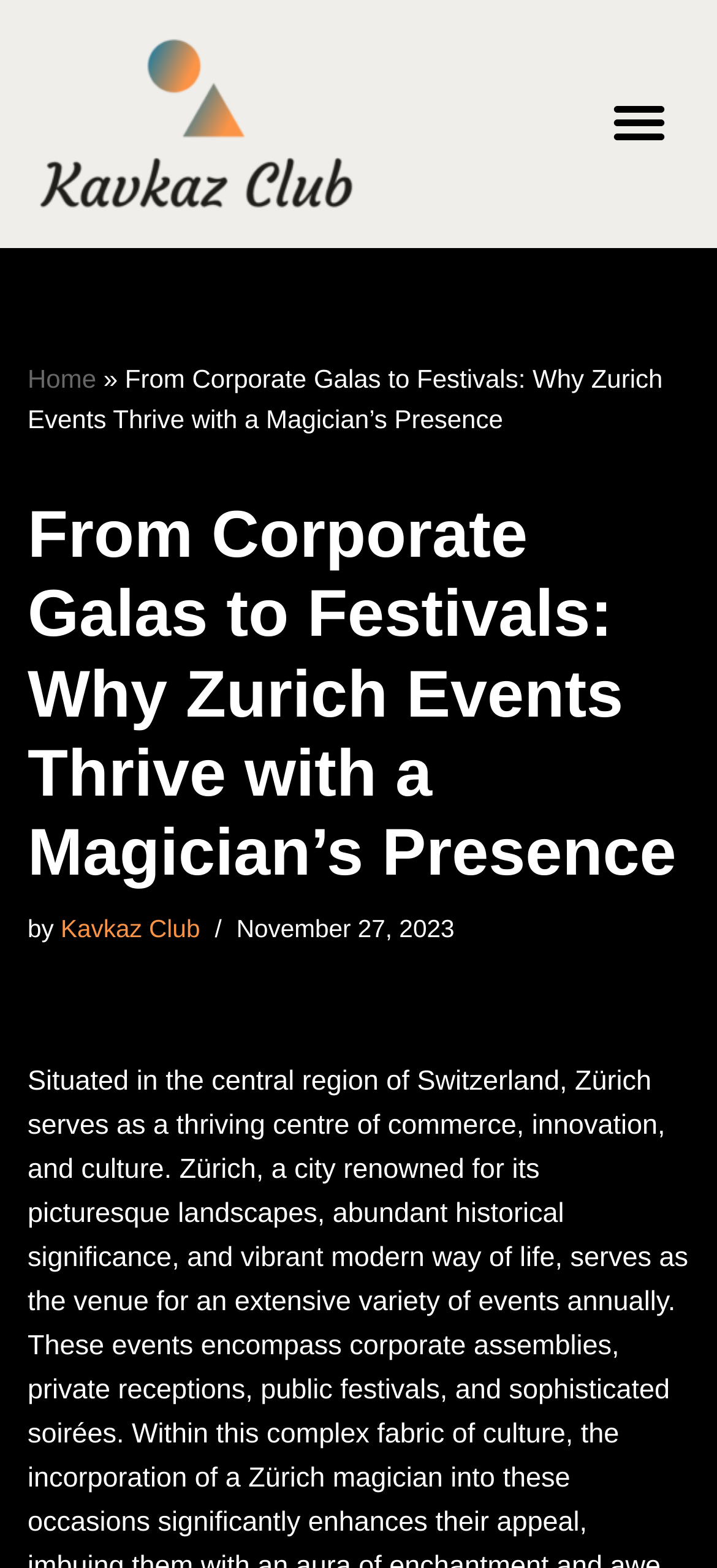Find the bounding box coordinates of the UI element according to this description: "Cell: (905) 604 5102".

None